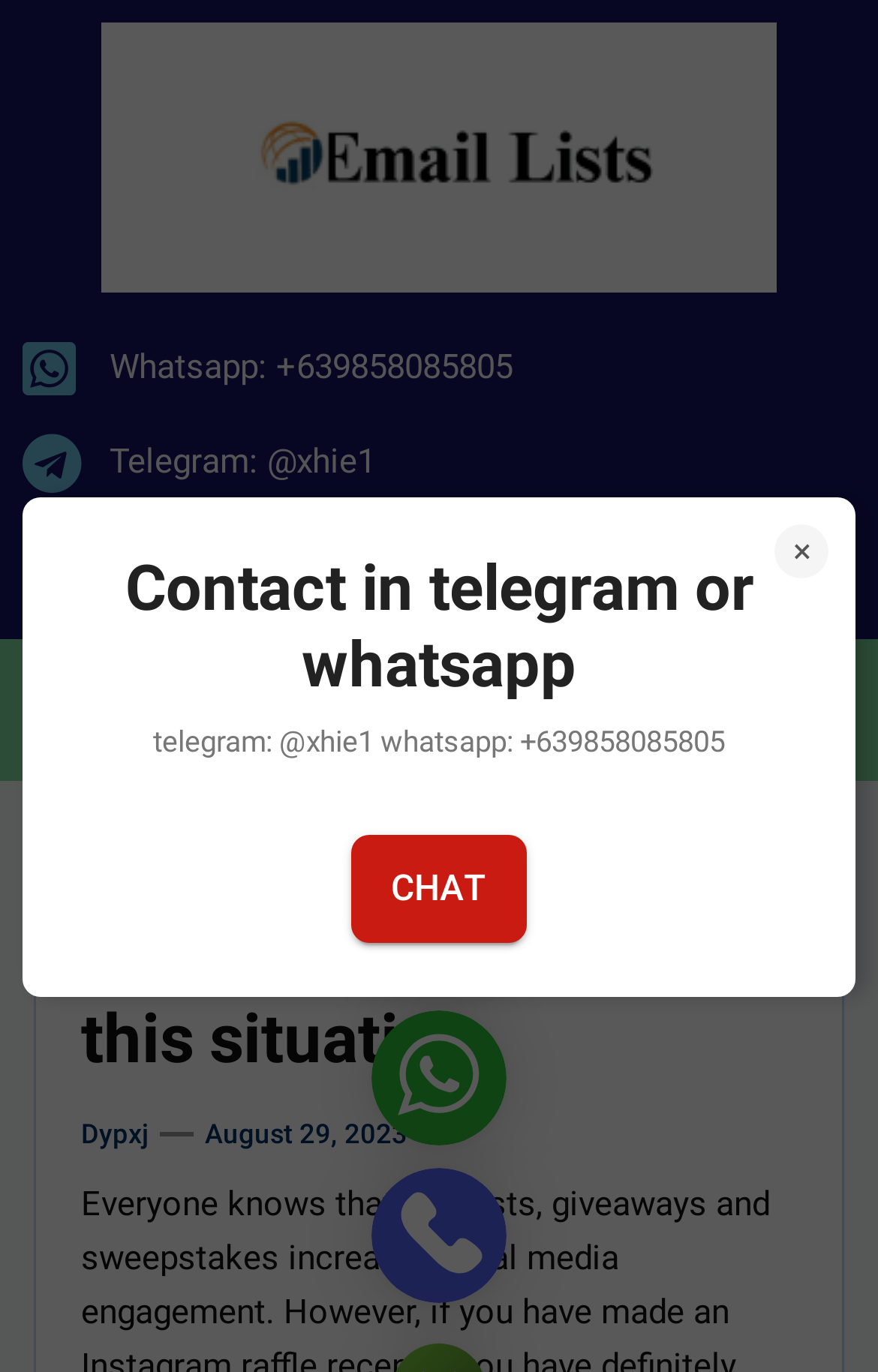With reference to the screenshot, provide a detailed response to the question below:
What is the contact information for Telegram?

I found the contact information for Telegram by looking at the heading 'Contact in telegram or whatsapp' and the corresponding static text 'telegram: @xhie1 whatsapp: +639858085805'.